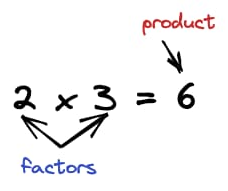What is the product of 2 and 3 in the diagram?
Using the image as a reference, give a one-word or short phrase answer.

6